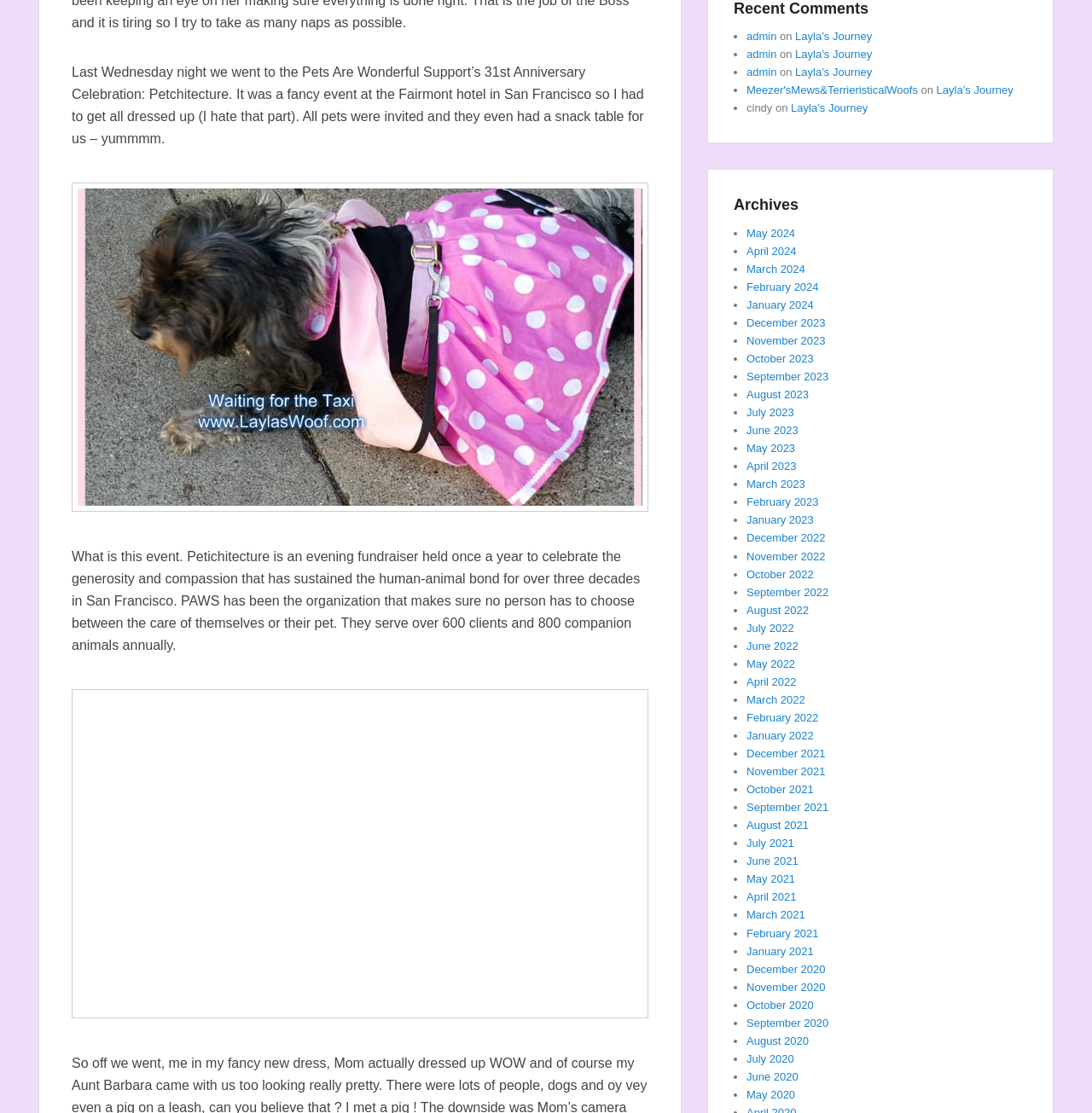Respond to the following question using a concise word or phrase: 
What is the category of the archives section?

Months